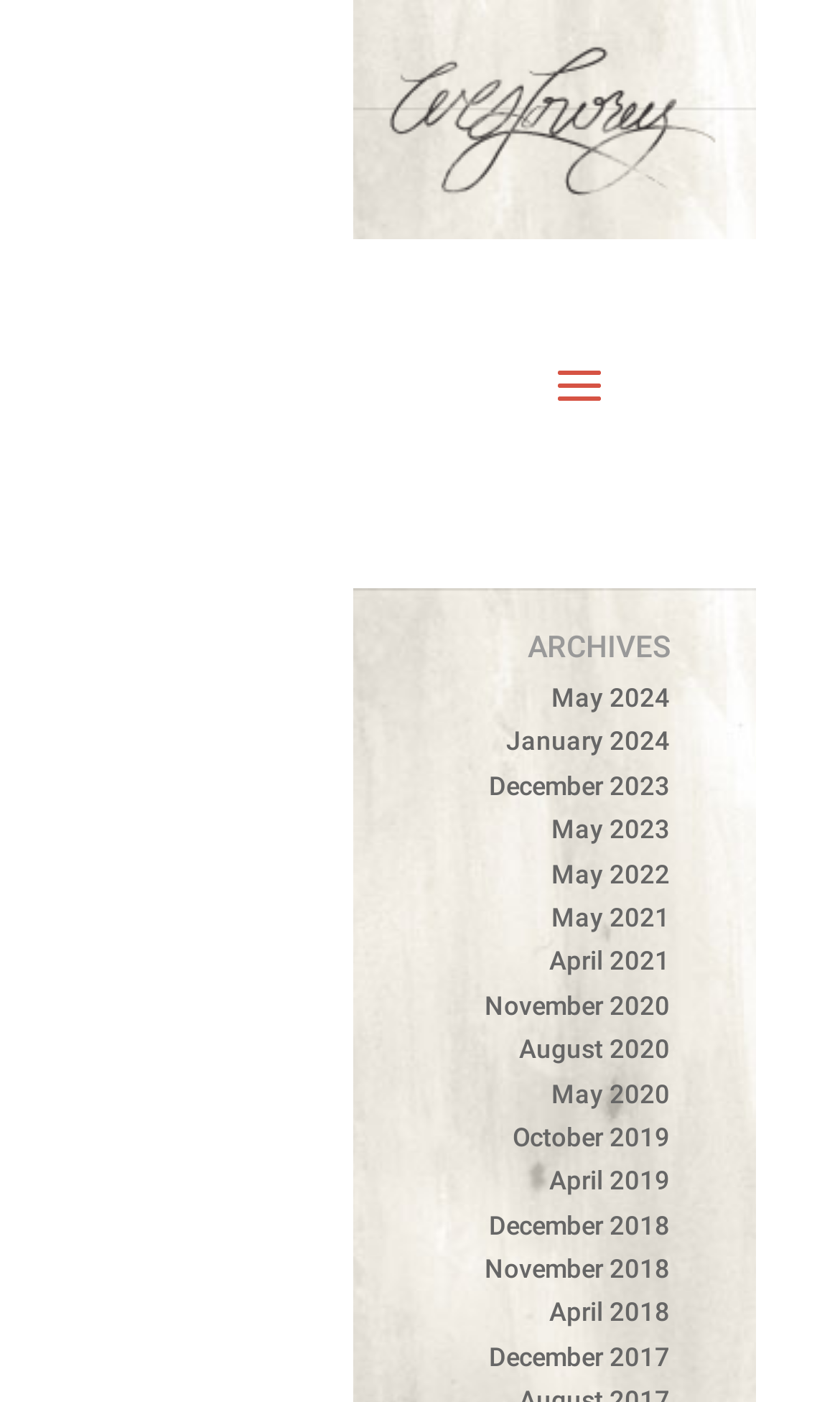Pinpoint the bounding box coordinates of the area that must be clicked to complete this instruction: "browse December 2023 archives".

[0.582, 0.55, 0.797, 0.571]